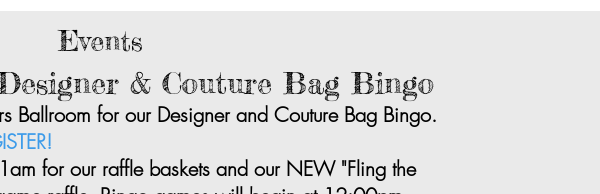Please provide a comprehensive answer to the question based on the screenshot: What is the name of the new game being introduced at the event?

The answer can be found in the caption where it mentions the event details, specifically the introduction of a new game, which is called 'Fling the Ring'.